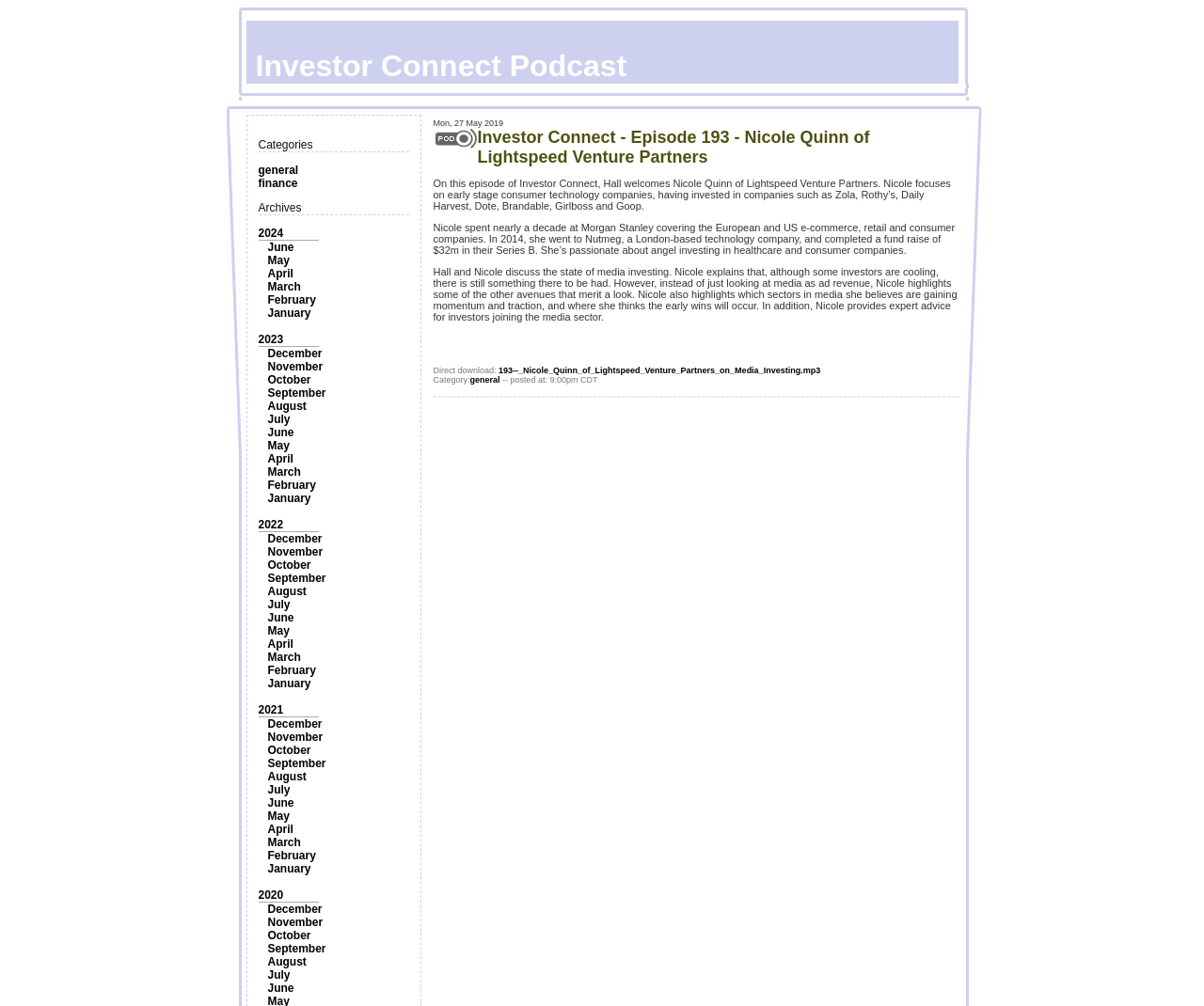Please provide a brief answer to the question using only one word or phrase: 
What is the category of this podcast episode?

general